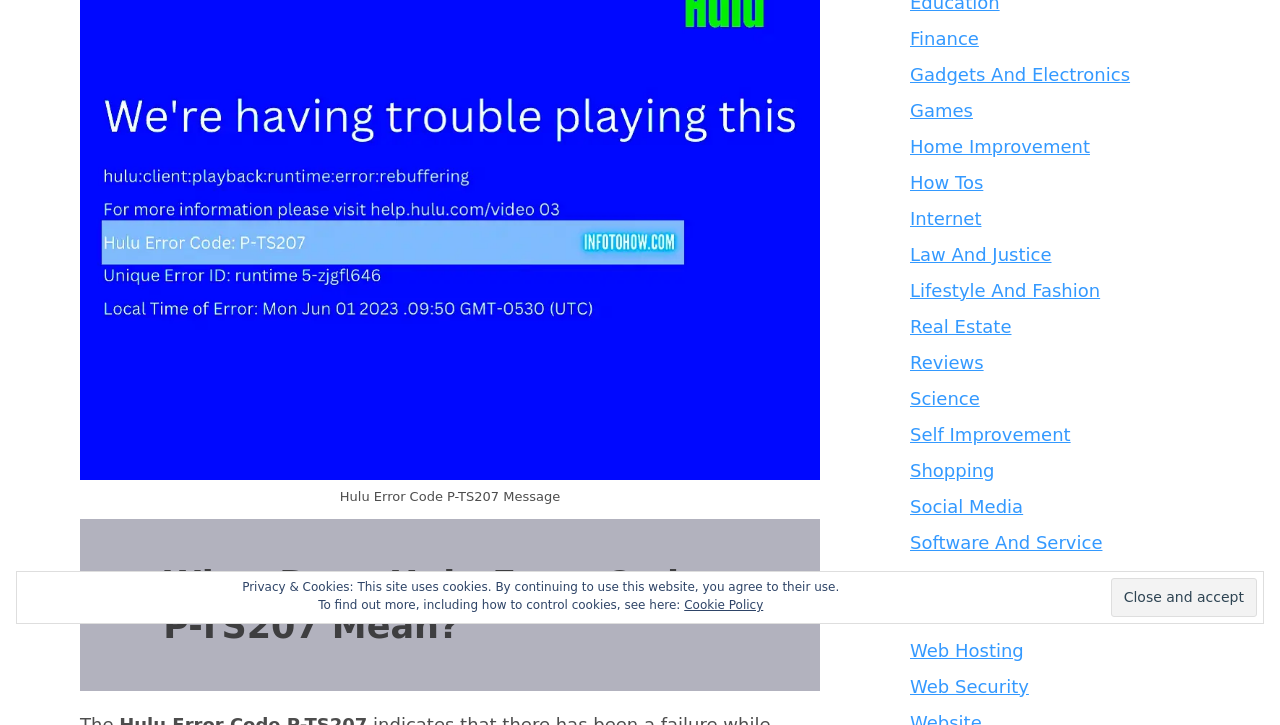Predict the bounding box coordinates for the UI element described as: "Finance". The coordinates should be four float numbers between 0 and 1, presented as [left, top, right, bottom].

[0.711, 0.038, 0.765, 0.067]